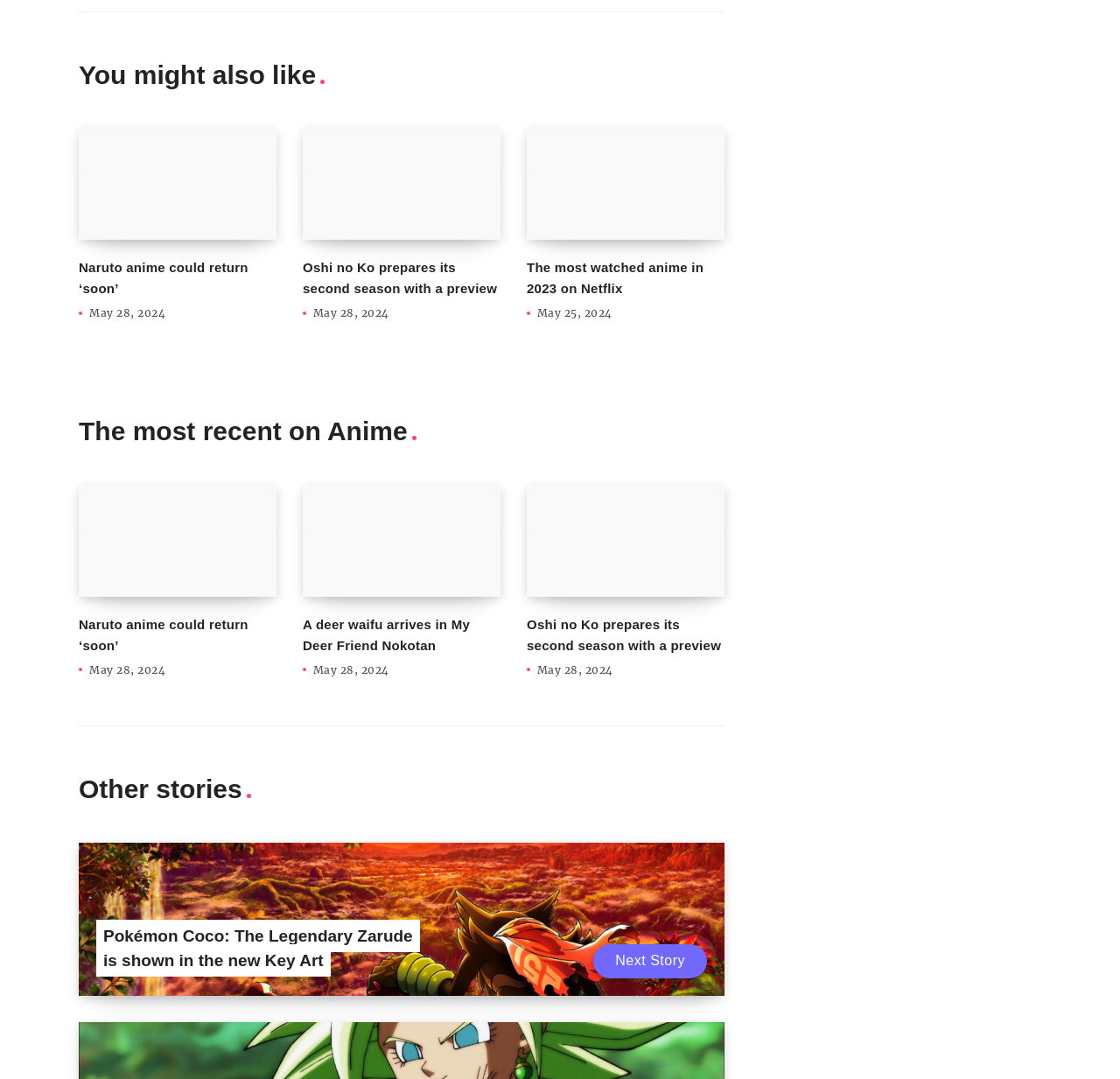Point out the bounding box coordinates of the section to click in order to follow this instruction: "Read the 'Oshi no Ko prepares its second season with a preview' news".

[0.27, 0.12, 0.447, 0.223]